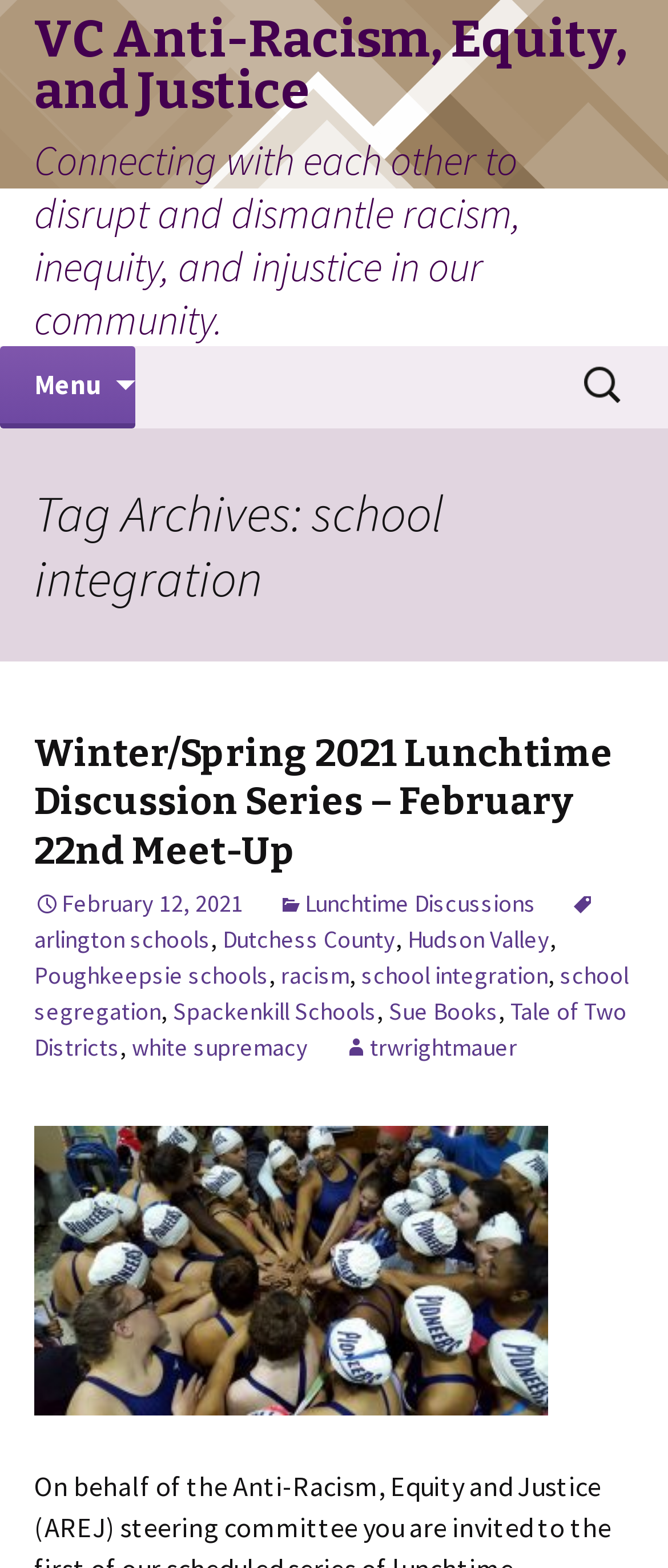How many headings are there on this webpage?
Answer briefly with a single word or phrase based on the image.

3